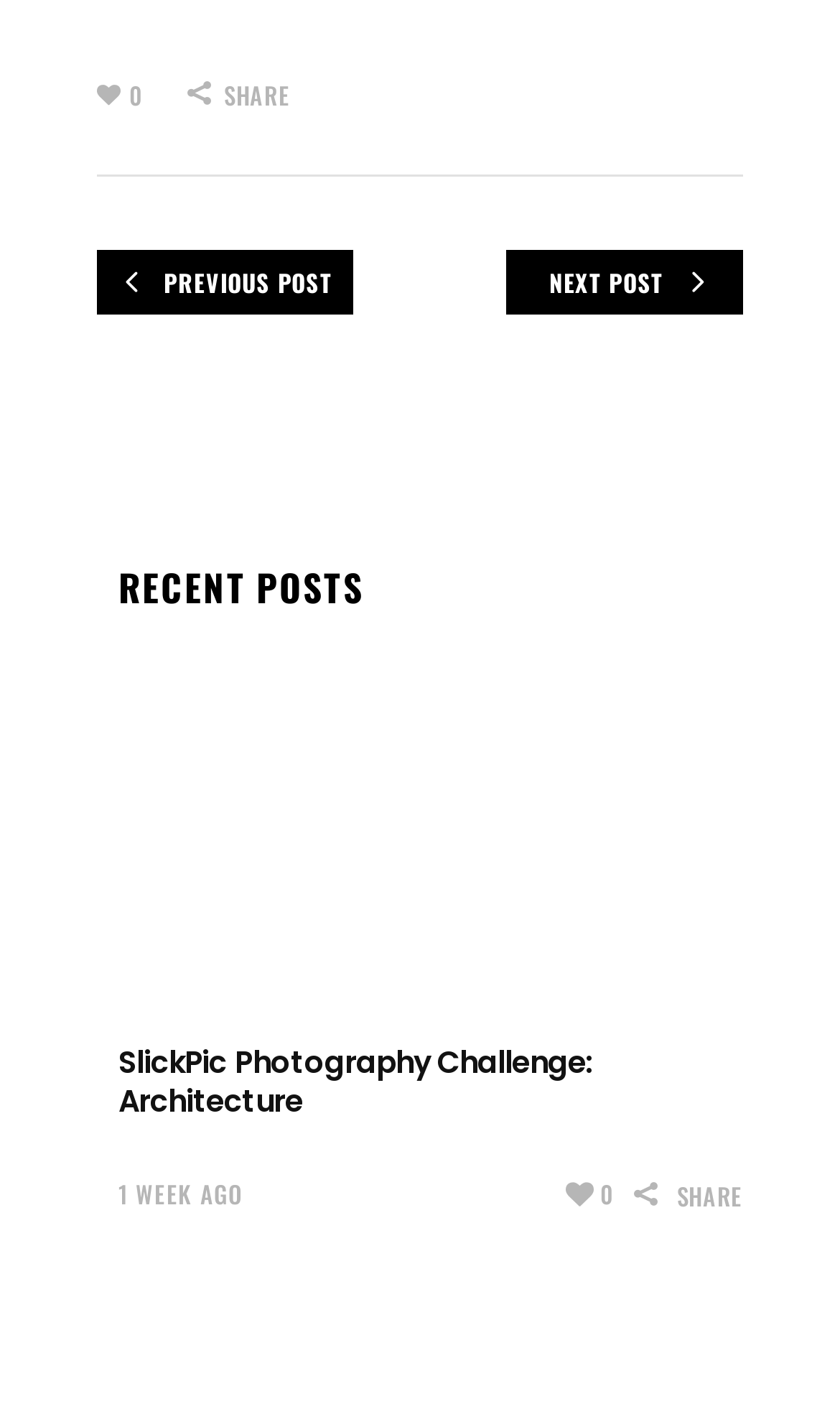Identify the bounding box coordinates for the element you need to click to achieve the following task: "view next post". Provide the bounding box coordinates as four float numbers between 0 and 1, in the form [left, top, right, bottom].

[0.603, 0.177, 0.885, 0.223]